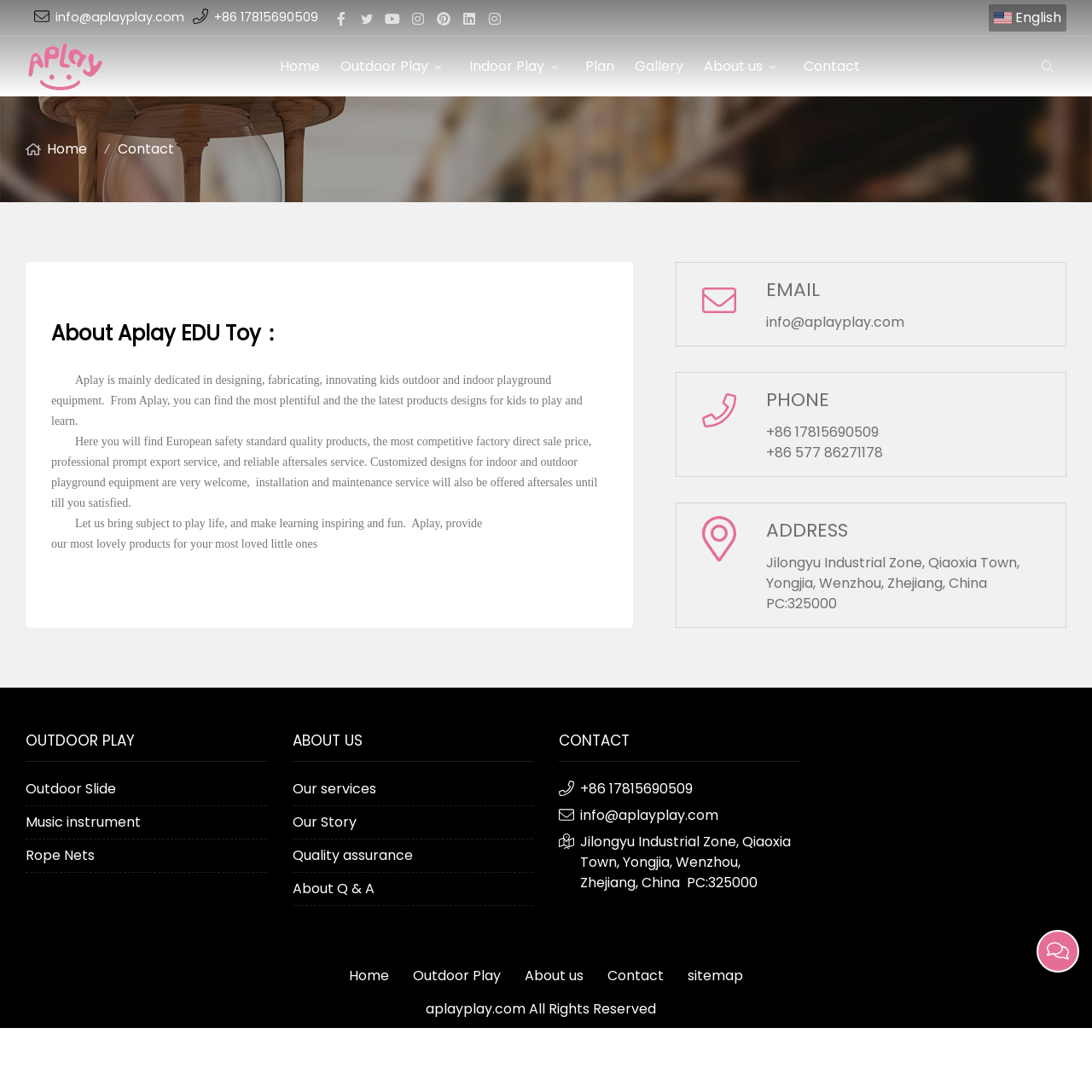What is the company's main business?
Answer the question in a detailed and comprehensive manner.

Based on the webpage content, especially the static text 'Aplay is mainly dedicated in designing, fabricating, innovating kids outdoor and indoor playground equipment.', it can be inferred that the company's main business is kids playground equipment.